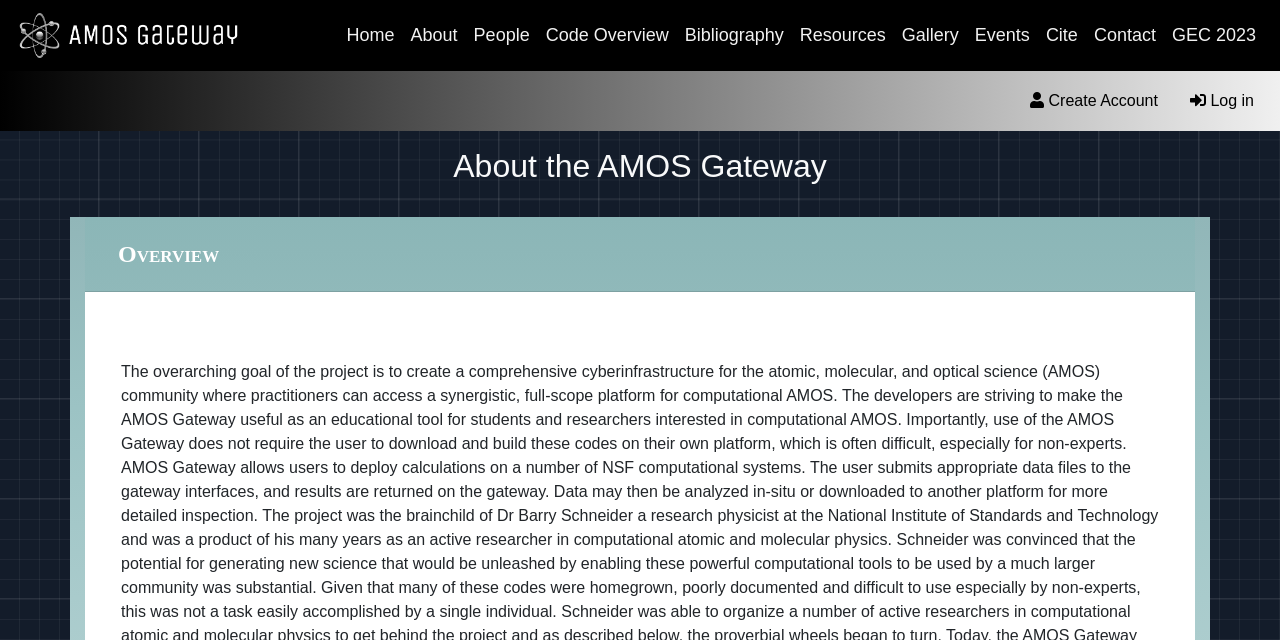Are there any login or registration options available? Examine the screenshot and reply using just one word or a brief phrase.

Yes